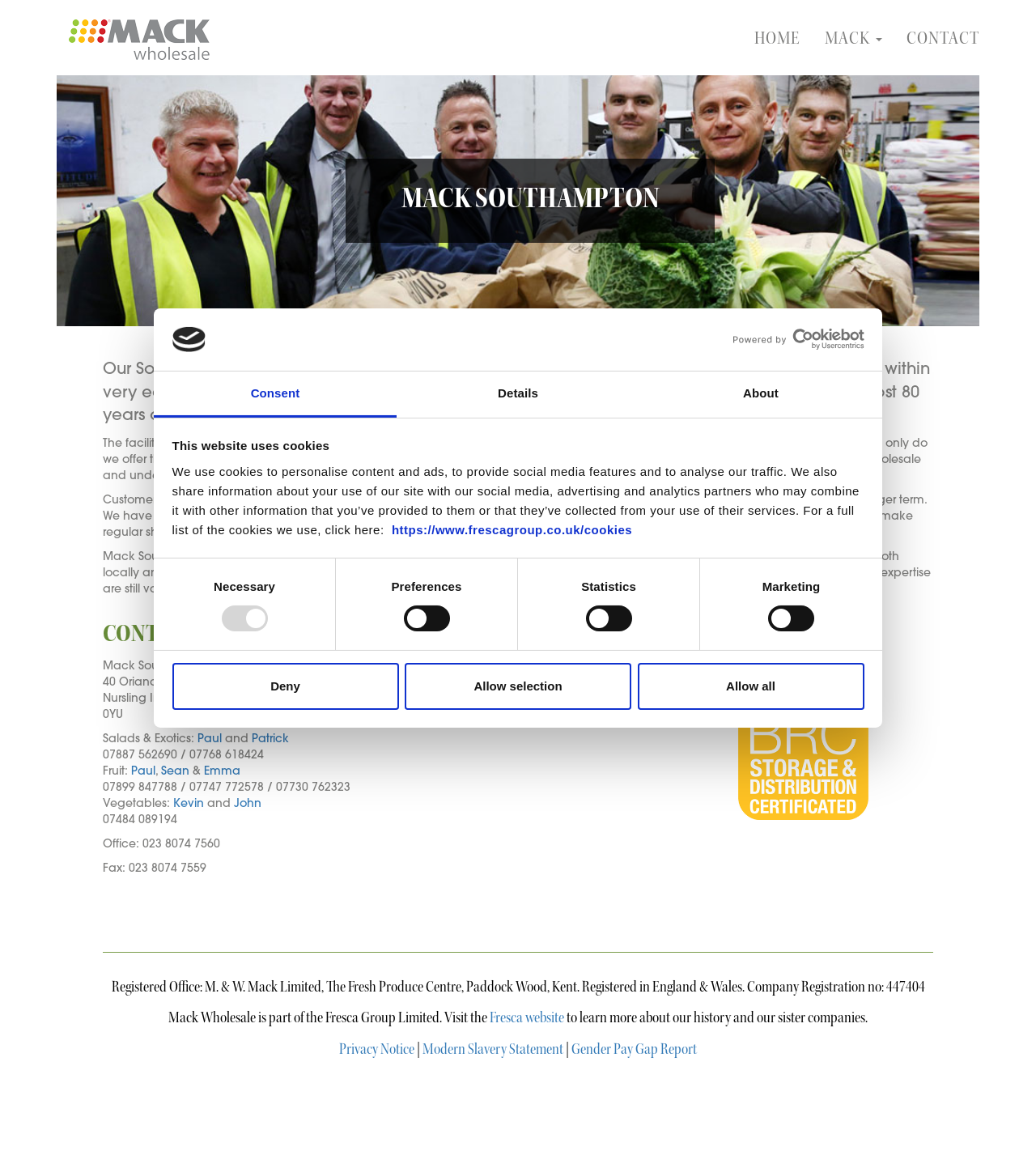What is the company registration number of M. & W. Mack Limited?
Craft a detailed and extensive response to the question.

I found the company registration number of M. & W. Mack Limited in the text 'Registered Office: M. & W. Mack Limited, The Fresh Produce Centre, Paddock Wood, Kent. Registered in England & Wales. Company Registration no: 447404'.